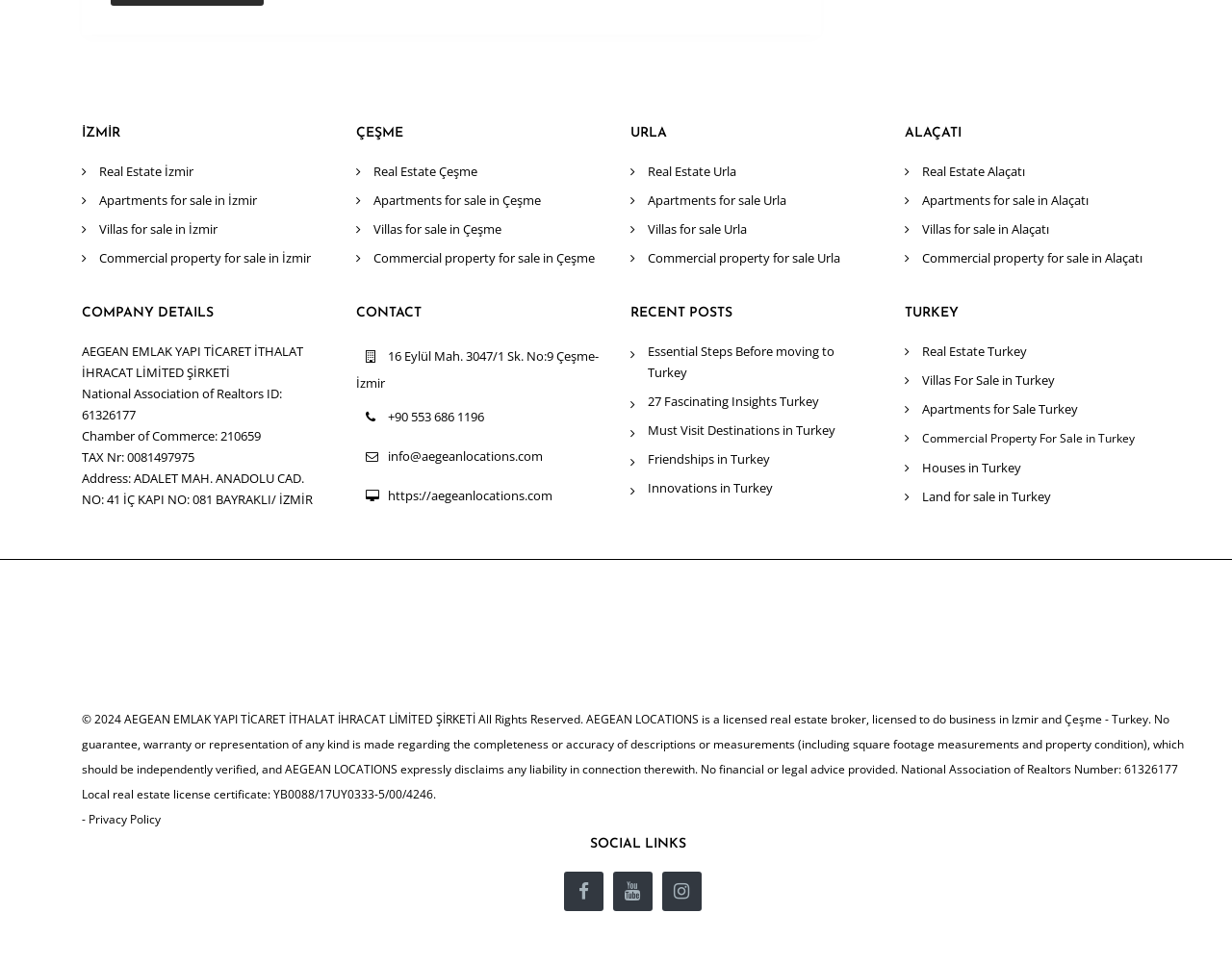Give a concise answer using only one word or phrase for this question:
What is the company name?

AEGEAN EMLAK YAPI TİCARET İTHALAT İHRACAT LİMİTED ŞİRKETİ